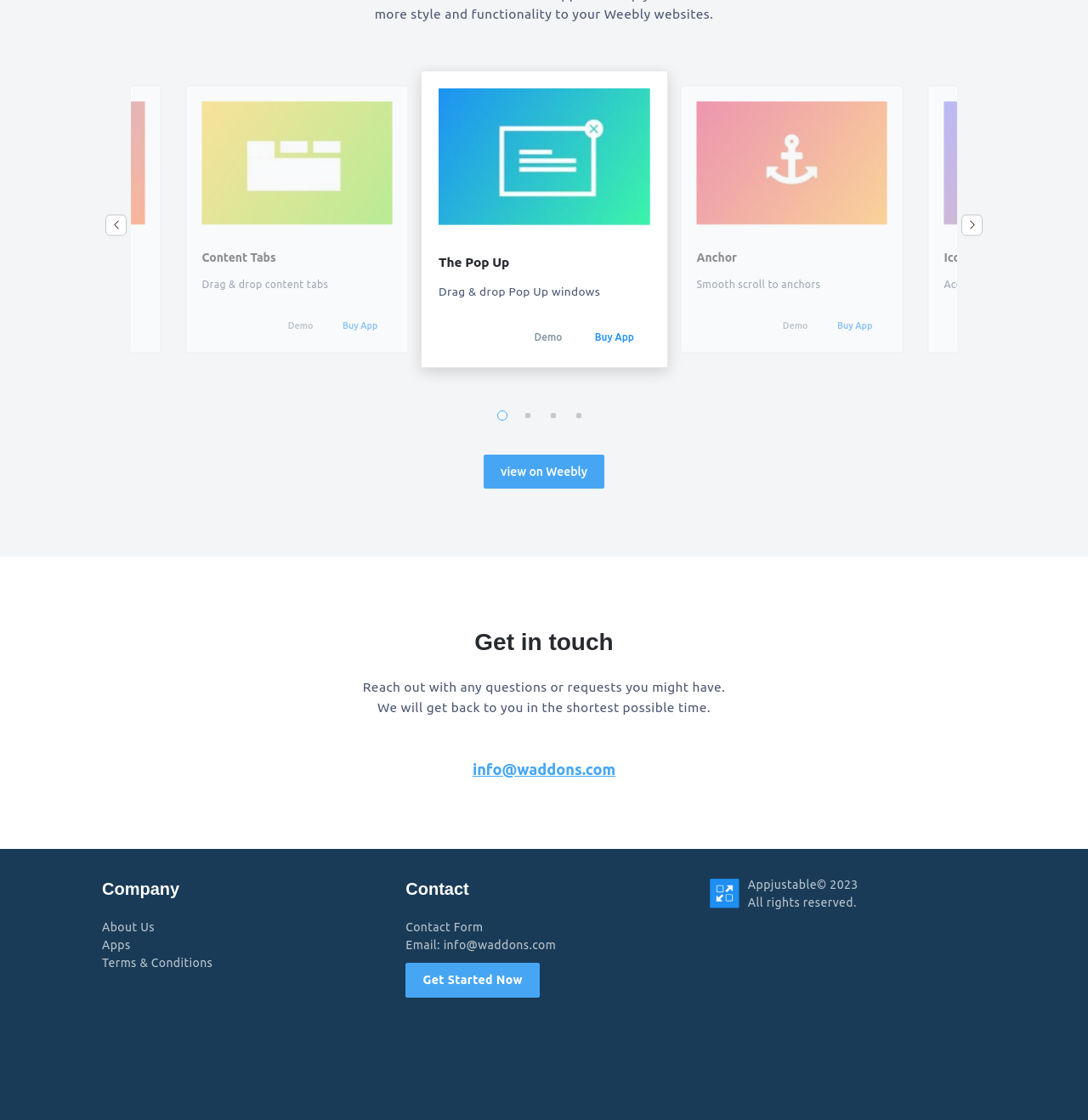Locate the bounding box coordinates of the area you need to click to fulfill this instruction: 'Select the 'Content Tabs' option'. The coordinates must be in the form of four float numbers ranging from 0 to 1: [left, top, right, bottom].

[0.186, 0.091, 0.361, 0.201]